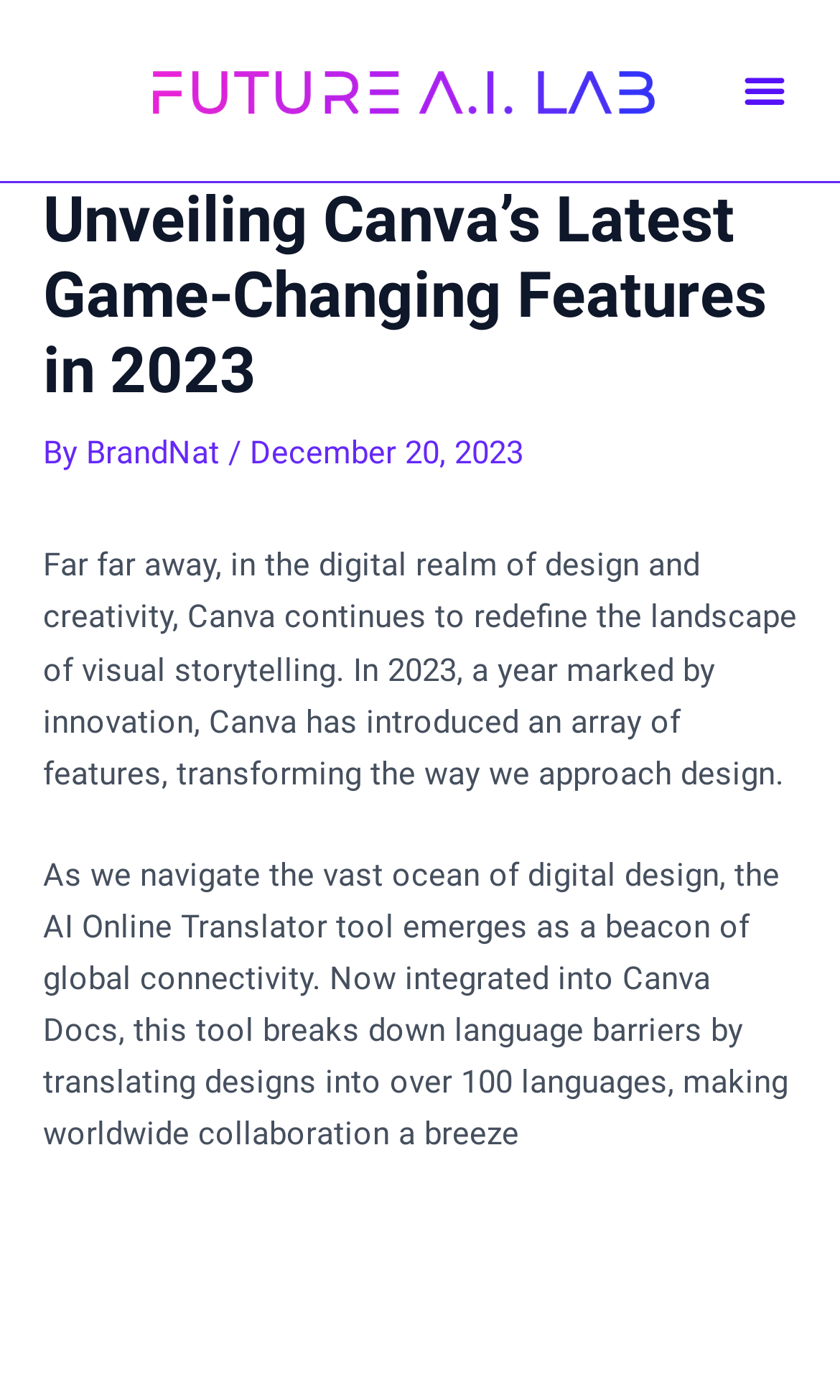How many languages can the AI Online Translator tool translate designs into?
Based on the screenshot, provide your answer in one word or phrase.

over 100 languages